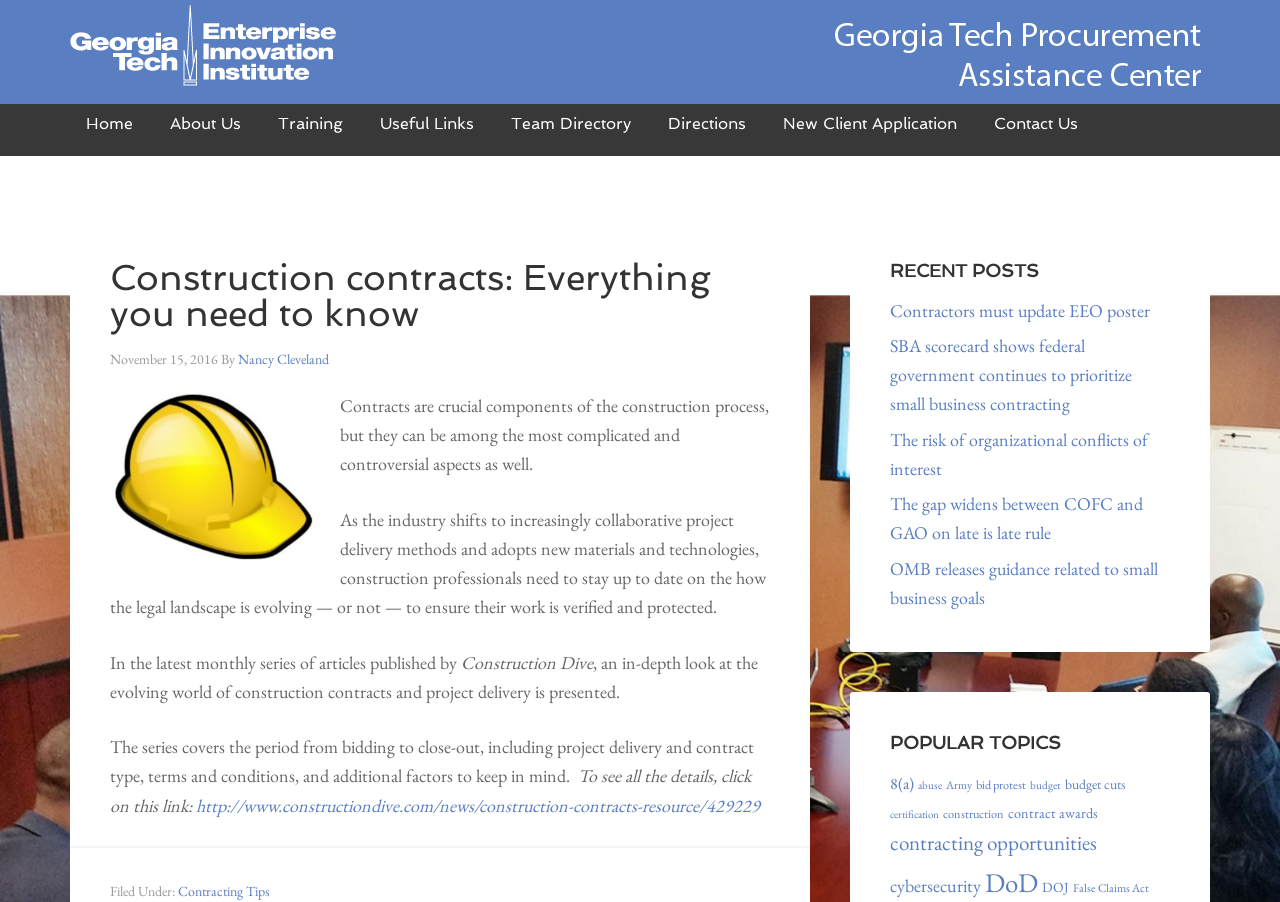What is the name of the procurement assistance center?
Answer the question with a single word or phrase derived from the image.

Georgia Tech